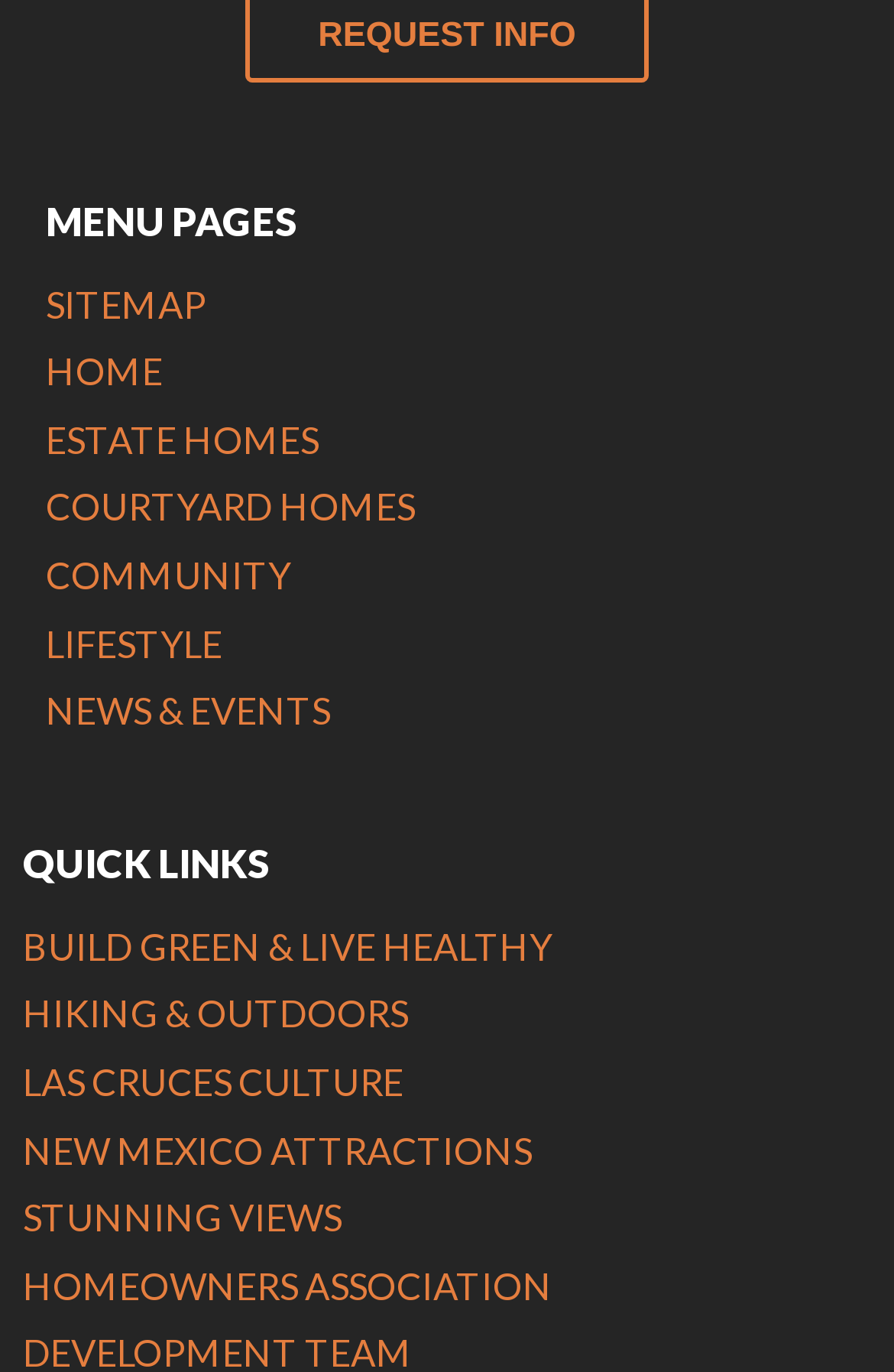What is the second menu page?
Using the information presented in the image, please offer a detailed response to the question.

I looked at the links under the 'MENU PAGES' heading and found that the second link is 'HOME'.